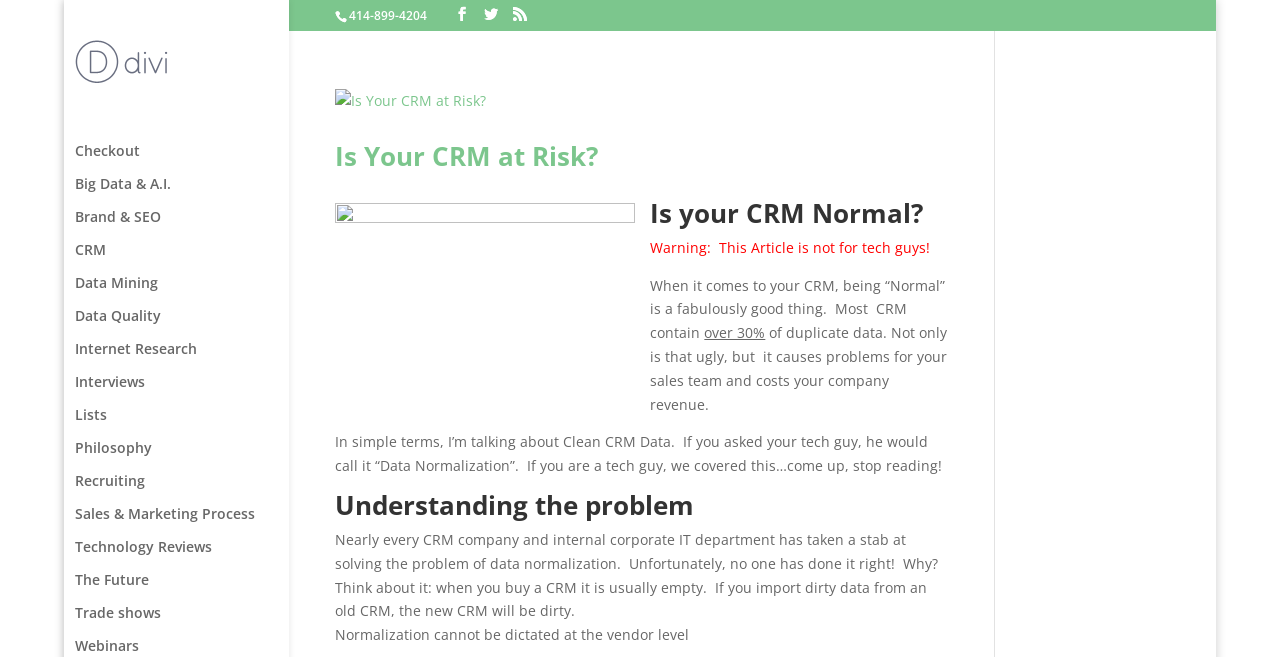Identify the coordinates of the bounding box for the element that must be clicked to accomplish the instruction: "Click on the link to Donato Diorio".

[0.059, 0.098, 0.131, 0.127]